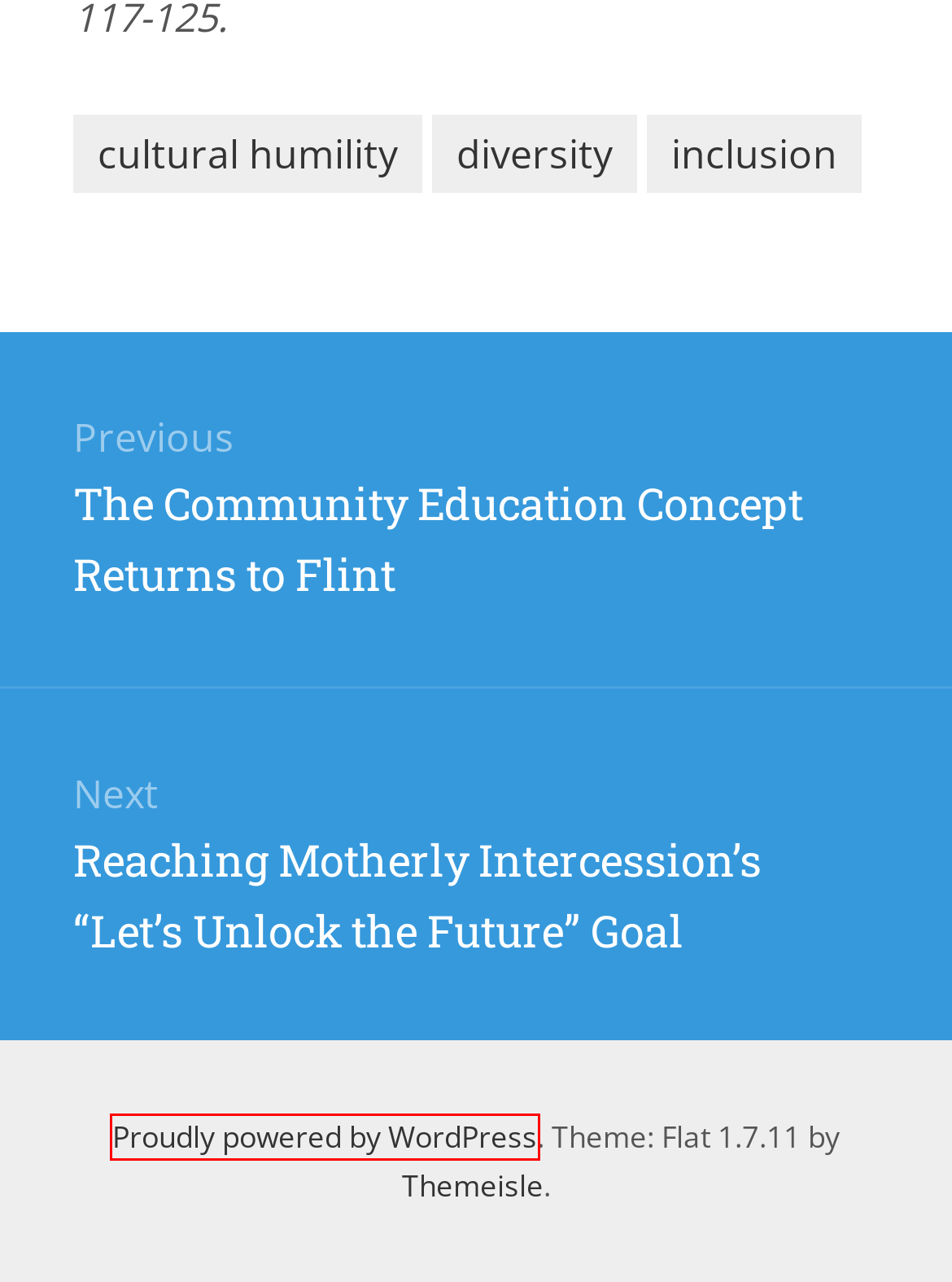You have a screenshot of a webpage with a red rectangle bounding box. Identify the best webpage description that corresponds to the new webpage after clicking the element within the red bounding box. Here are the candidates:
A. Blog Tool, Publishing Platform, and CMS – WordPress.org
B. May 2011 – University Outreach
C. September 2011 – University Outreach
D. cultural humility – University Outreach
E. January 2018 – University Outreach
F. March 2015 – University Outreach
G. December 2015 – University Outreach
H. economy – University Outreach

A